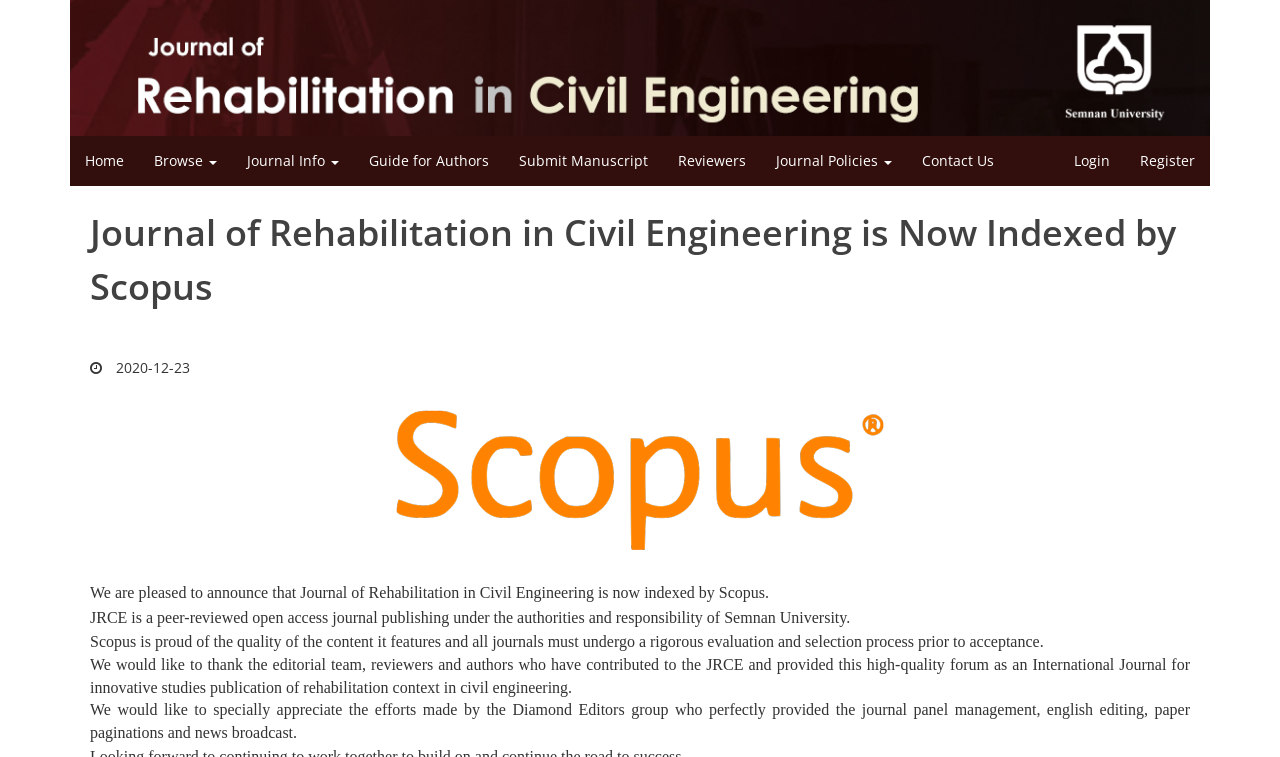Based on the element description Register, identify the bounding box of the UI element in the given webpage screenshot. The coordinates should be in the format (top-left x, top-left y, bottom-right x, bottom-right y) and must be between 0 and 1.

[0.879, 0.18, 0.945, 0.246]